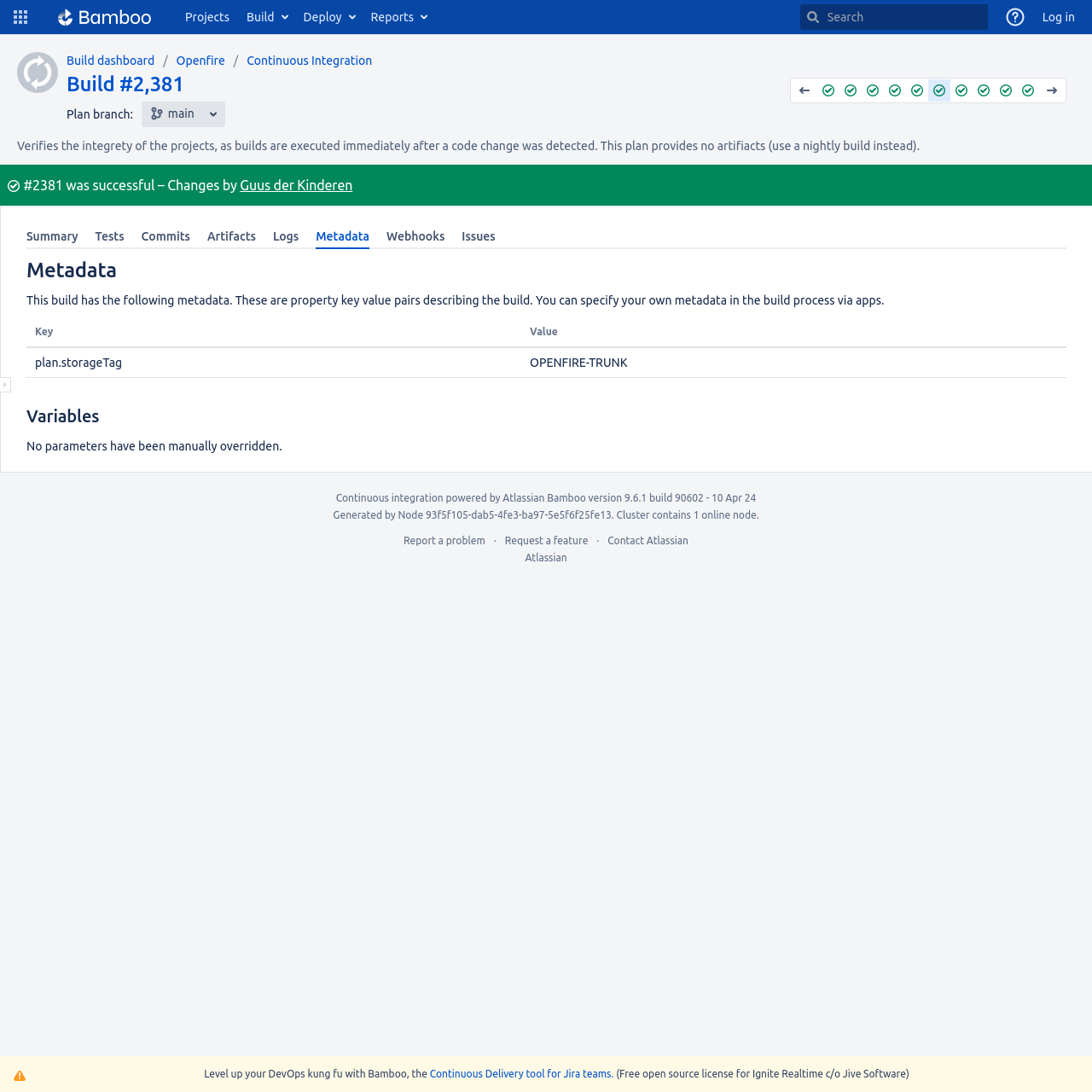Please identify the bounding box coordinates of where to click in order to follow the instruction: "View previous build result".

[0.728, 0.073, 0.745, 0.093]